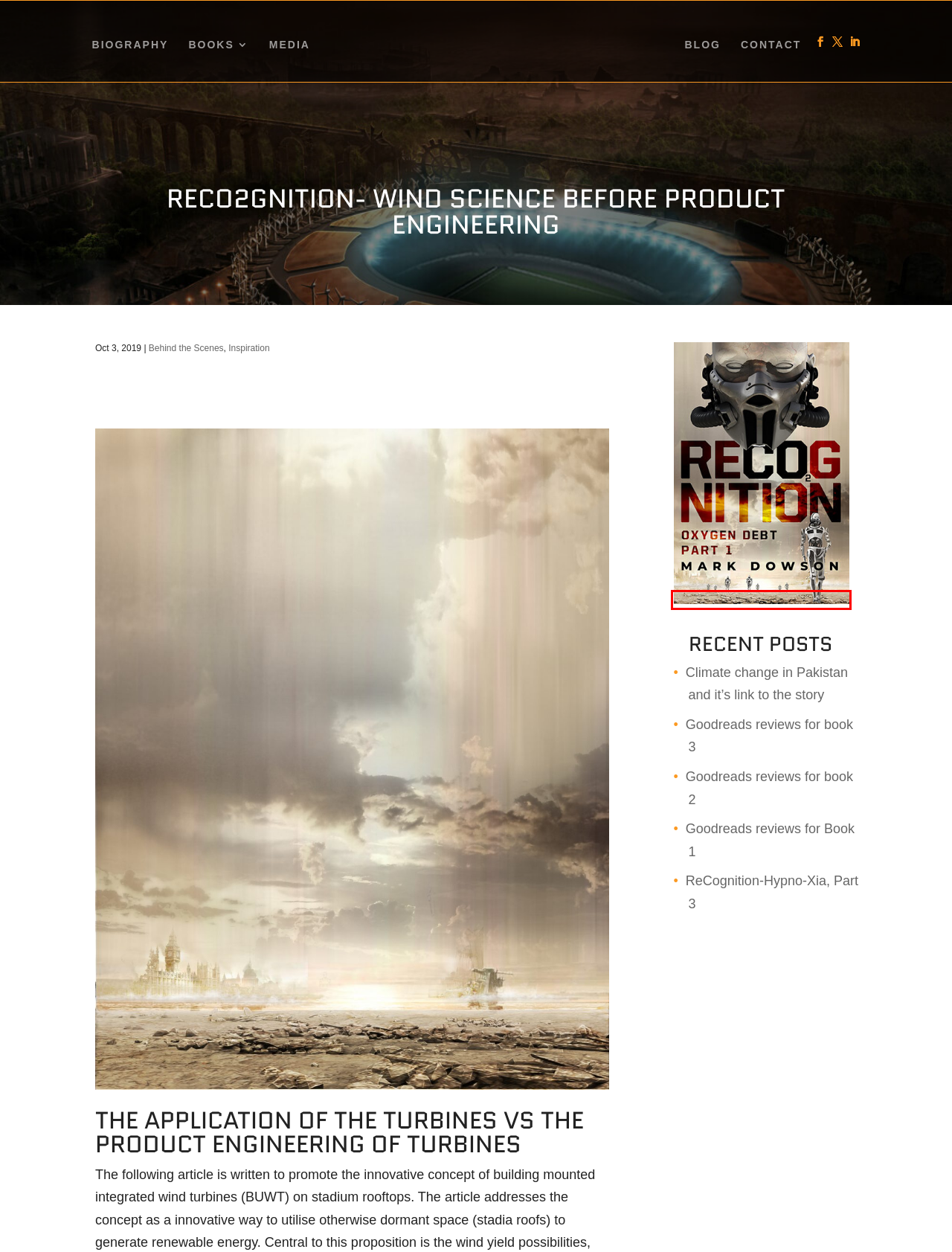You are presented with a screenshot of a webpage containing a red bounding box around an element. Determine which webpage description best describes the new webpage after clicking on the highlighted element. Here are the candidates:
A. Goodreads reviews for Book 1 - Mark Dowson
B. Goodreads reviews for book 2 - Mark Dowson
C. Contact | Best Sci Fi book ever | Crime Thriller Literary Agents in USA, UK
D. ReCO₂gnition Sci-Fi Book by Mark Dowson > Adventure Mystery Book
E. ReCognition-Hypno-Xia, Part 3 - Mark Dowson
F. Inspiration Archives - Mark Dowson
G. Climate change in Pakistan and it's link to the story - Mark Dowson
H. Media Centre - Mark Dowson > Sci-Fi Book Illustrations

D